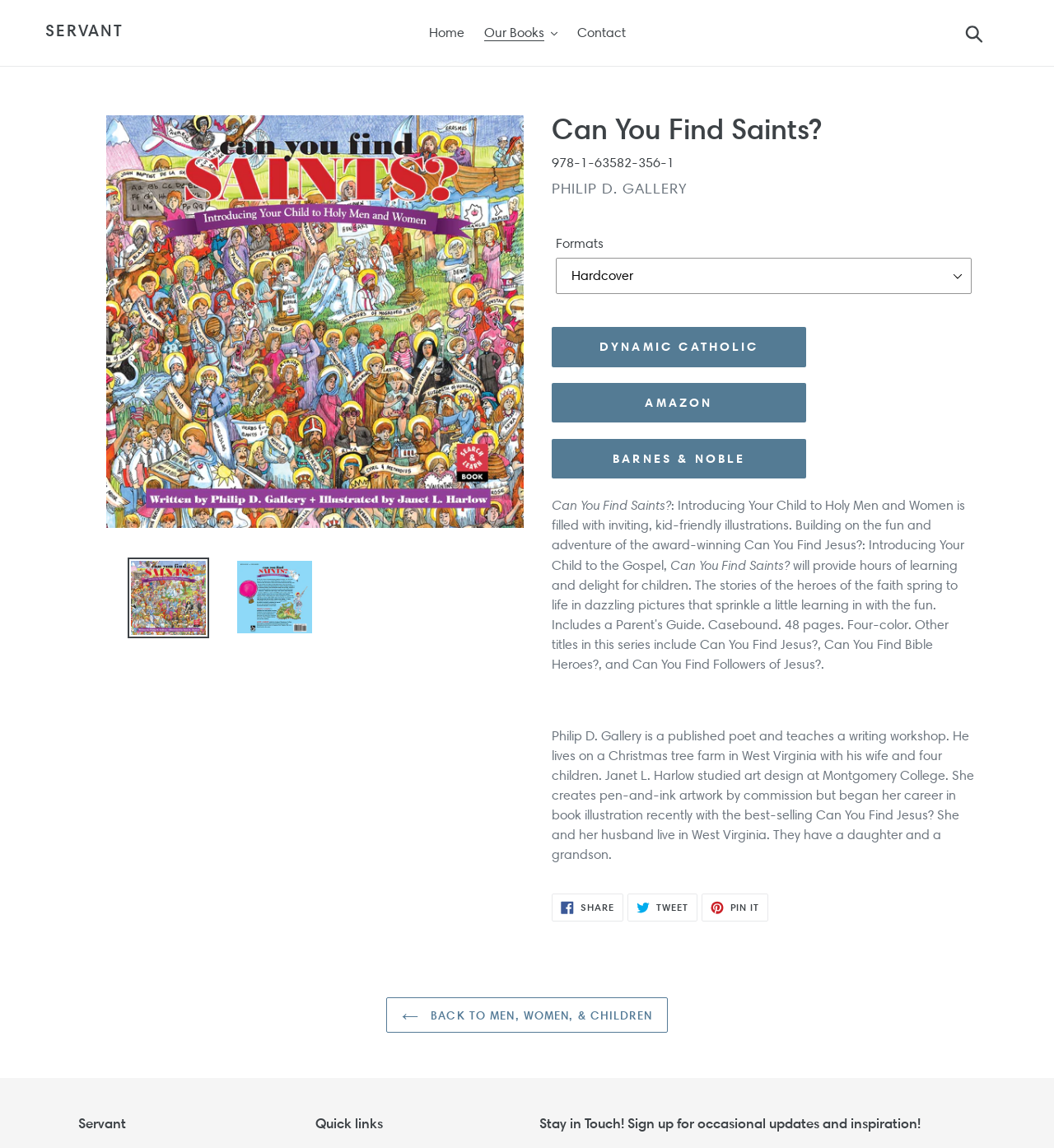What is the name of the book?
Please give a detailed and elaborate answer to the question.

The name of the book can be found in the image element with the text 'Can You Find Saints?' and also in the heading element with the same text.